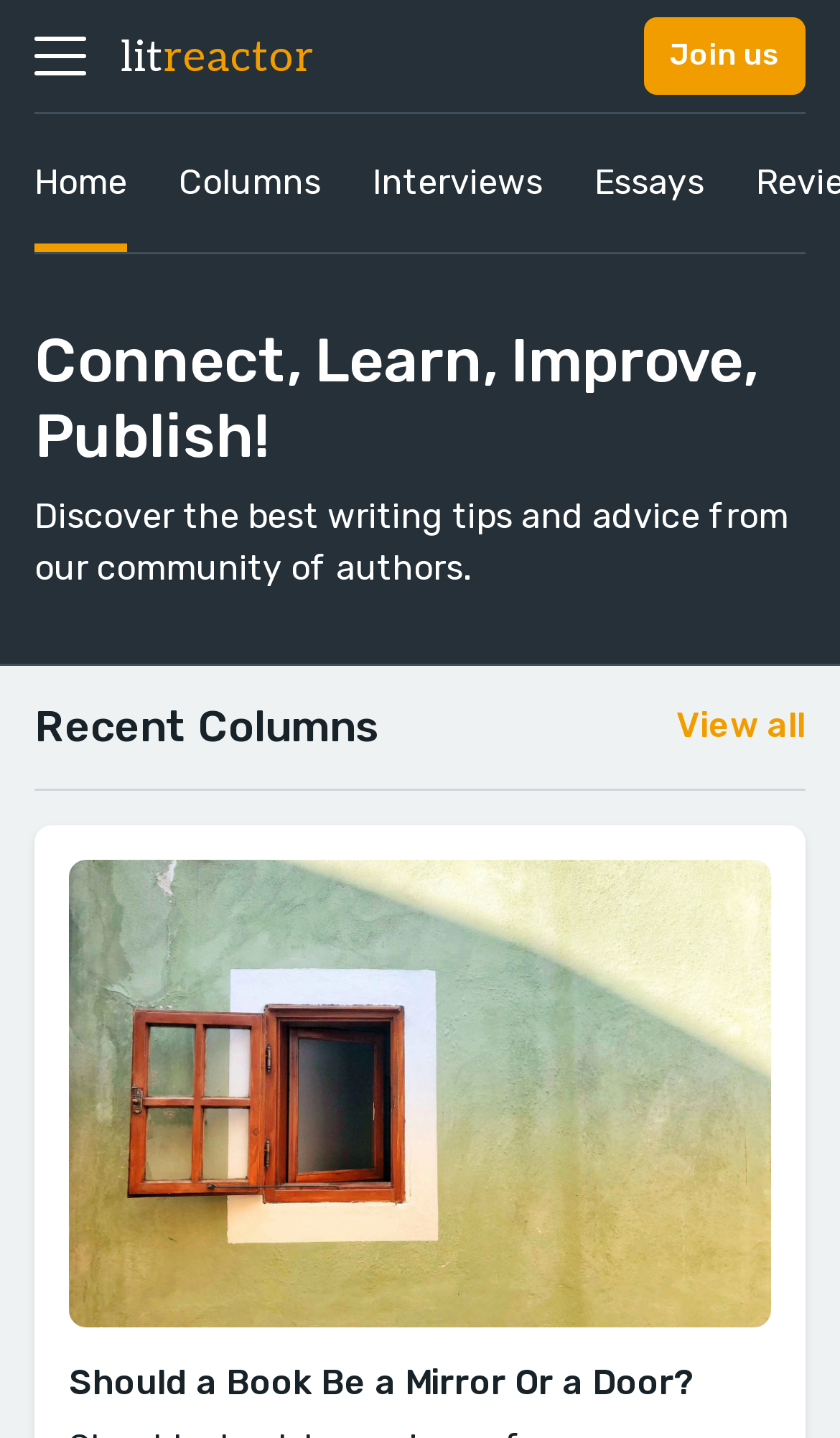Please determine the bounding box coordinates of the clickable area required to carry out the following instruction: "Read the 'Columns' section". The coordinates must be four float numbers between 0 and 1, represented as [left, top, right, bottom].

[0.213, 0.079, 0.382, 0.175]